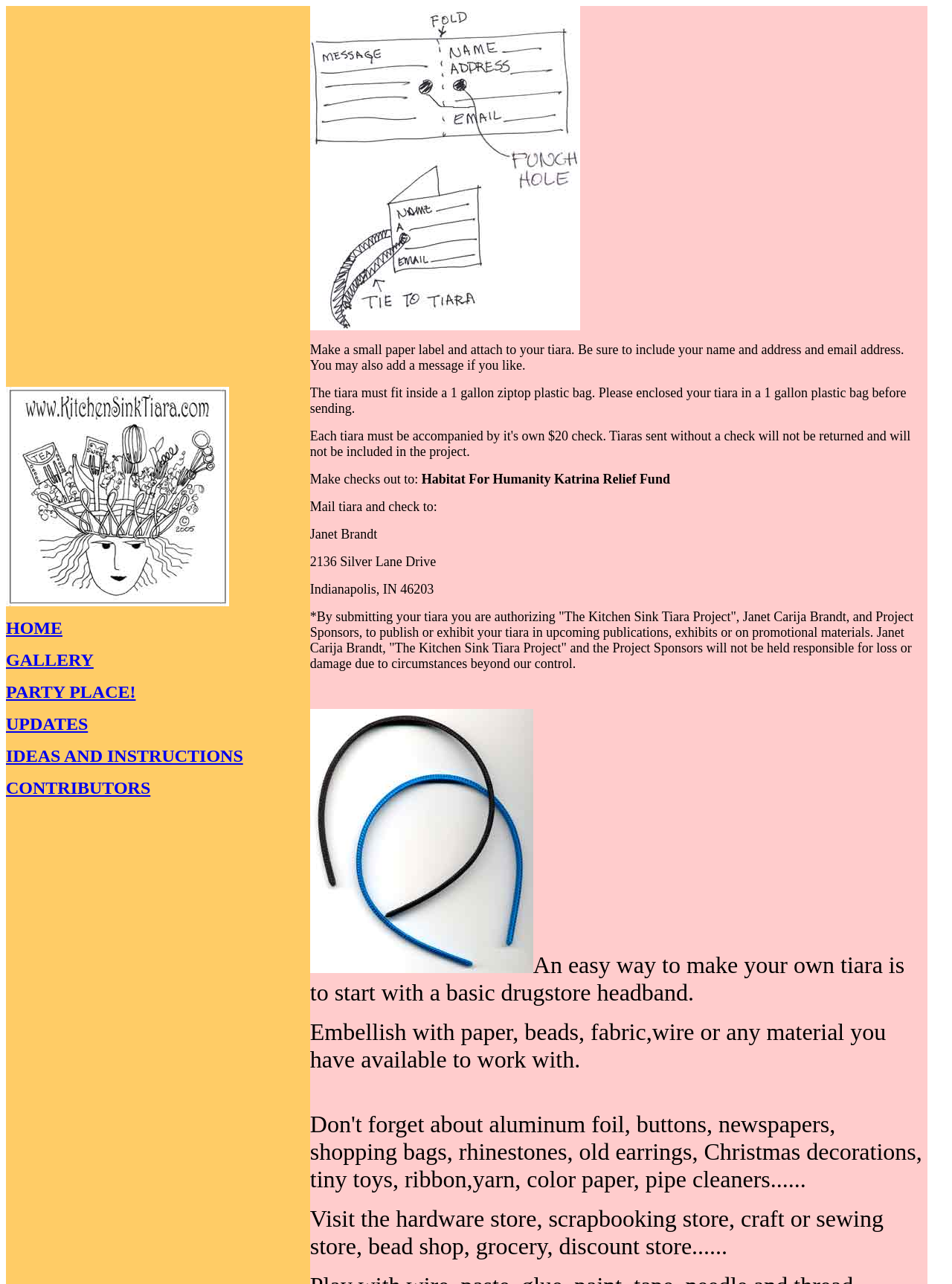What is the width of the first image?
Use the information from the screenshot to give a comprehensive response to the question.

I examined the bounding box coordinates of the first image element and found that the width is 0.235, which is the difference between the right and left coordinates (0.241 - 0.006).